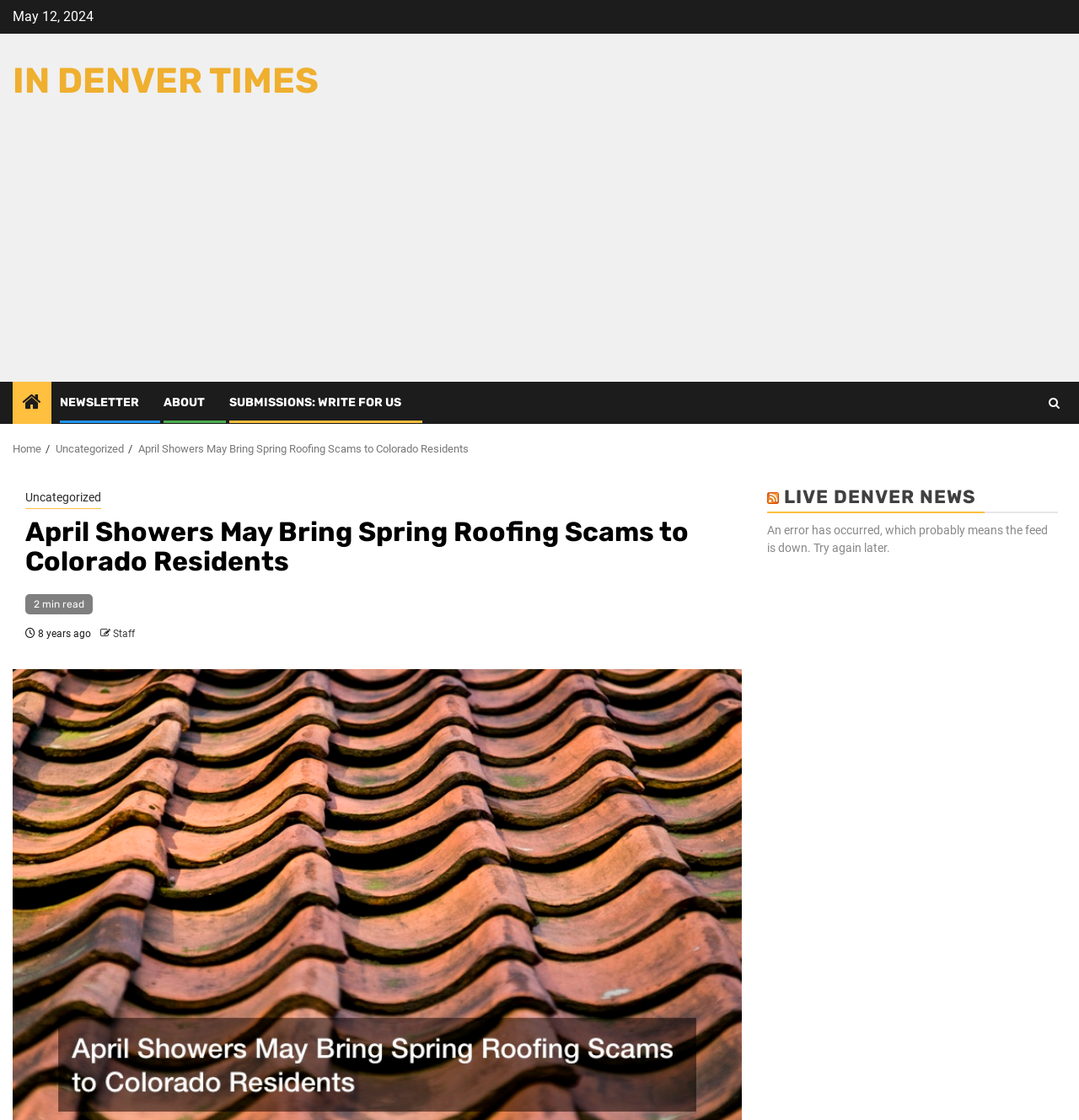Please specify the bounding box coordinates of the area that should be clicked to accomplish the following instruction: "Click on the 'SUBMISSIONS: WRITE FOR US' link". The coordinates should consist of four float numbers between 0 and 1, i.e., [left, top, right, bottom].

[0.212, 0.353, 0.372, 0.366]